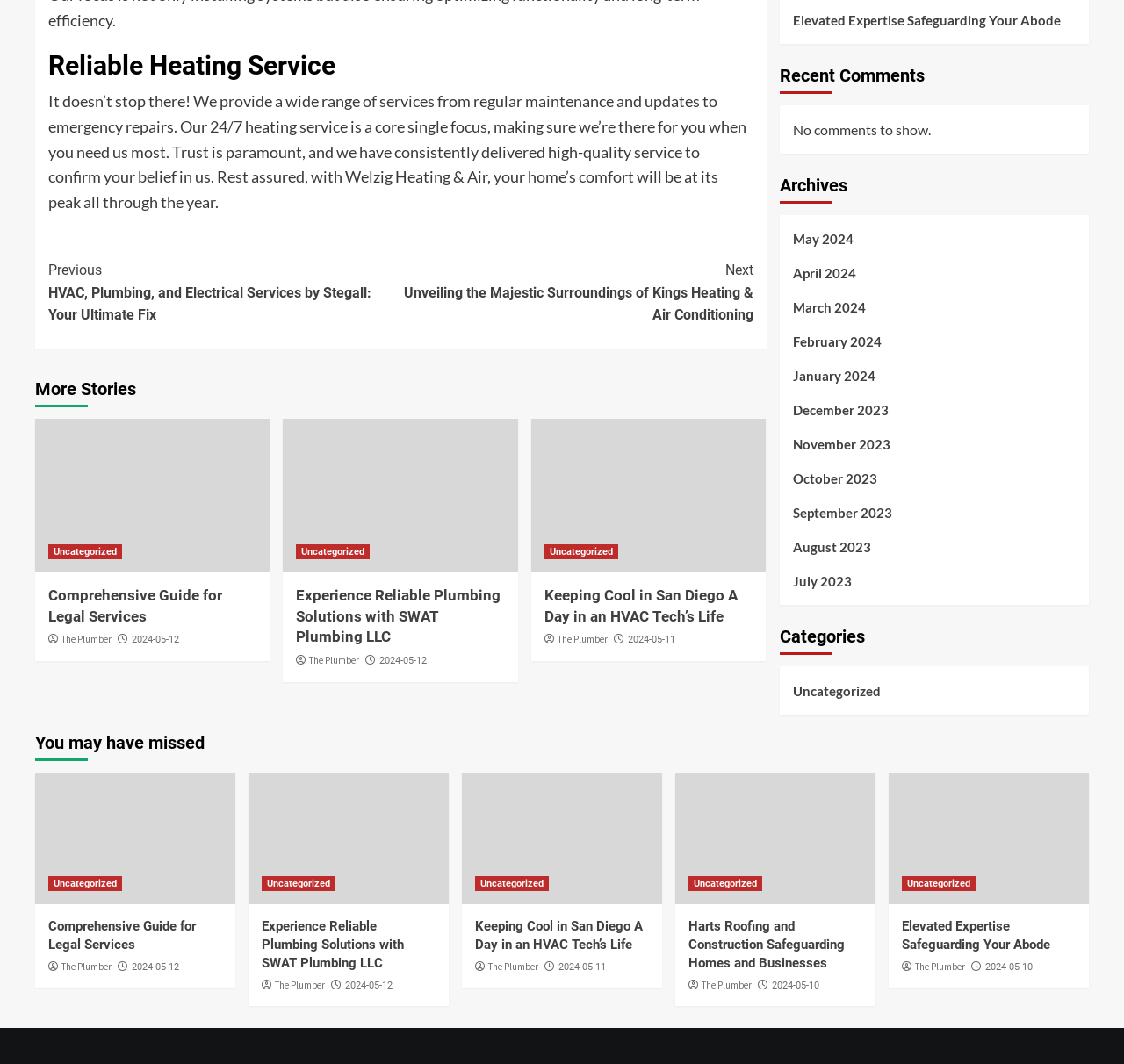Determine the bounding box for the UI element as described: "Uncategorized". The coordinates should be represented as four float numbers between 0 and 1, formatted as [left, top, right, bottom].

[0.484, 0.511, 0.55, 0.525]